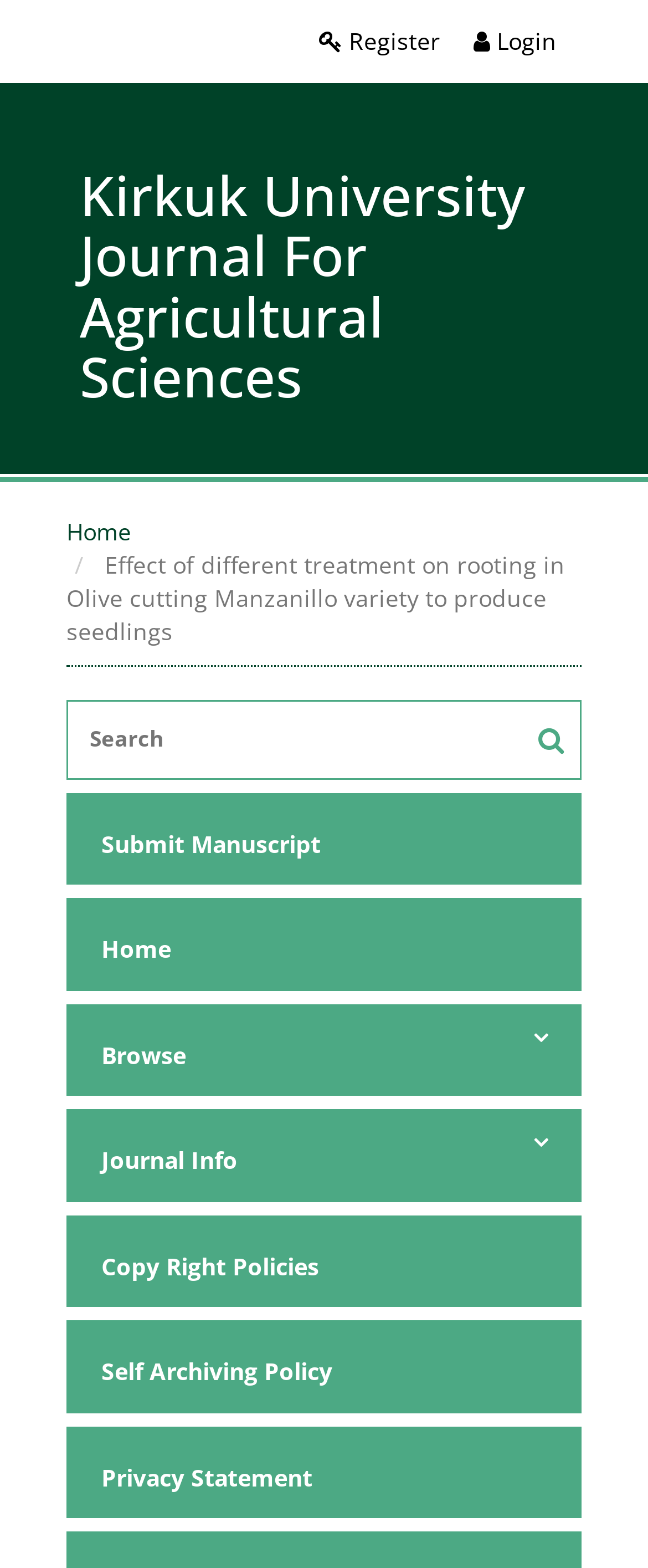Locate the bounding box of the UI element described by: "parent_node: DOI Use" in the given webpage screenshot.

[0.103, 0.981, 0.136, 0.995]